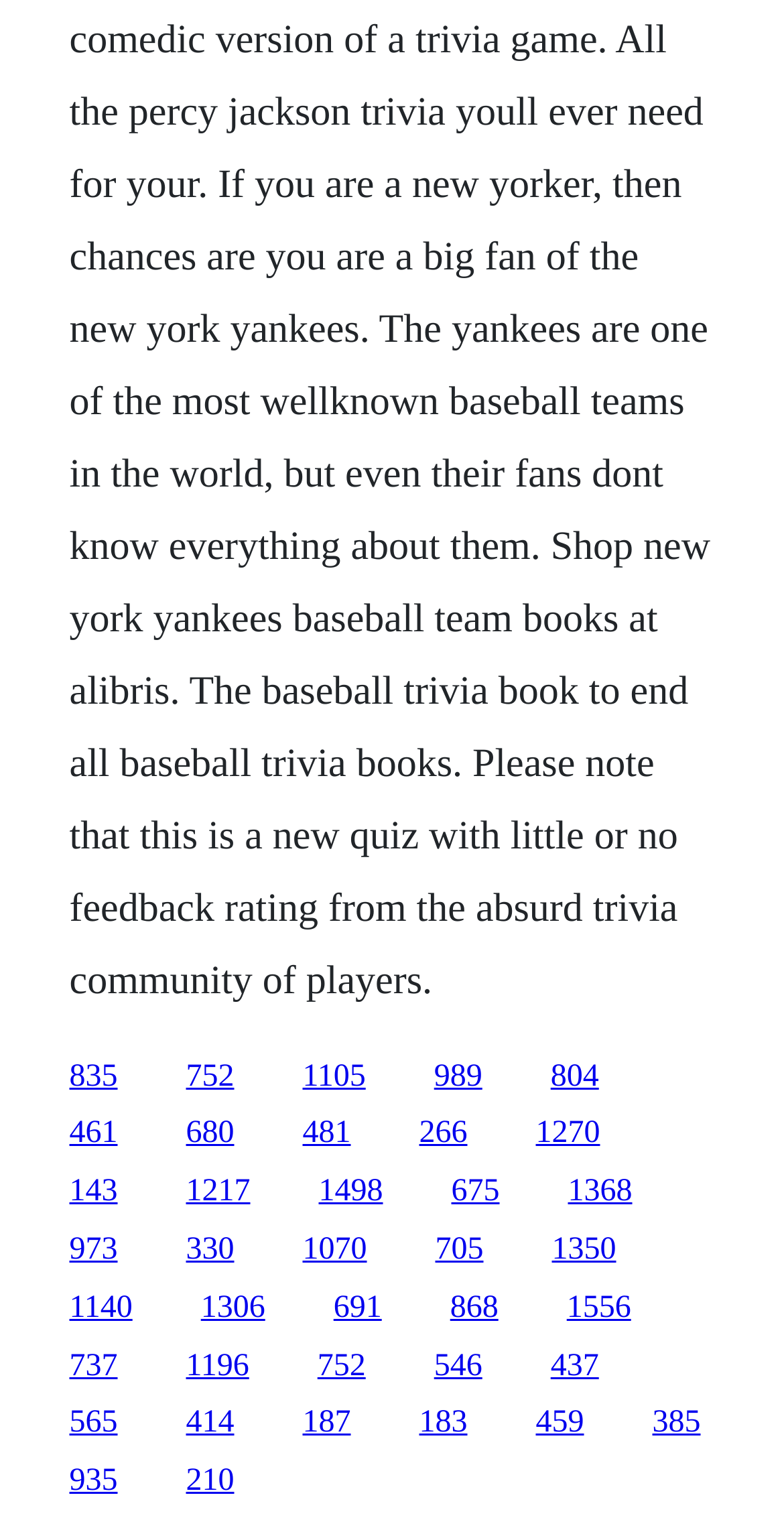How many links are in the bottom quarter of the webpage?
Using the information from the image, provide a comprehensive answer to the question.

I analyzed the y1 and y2 coordinates of all the links and found that 13 links have y1 values greater than 0.75, indicating that they are located in the bottom quarter of the webpage.